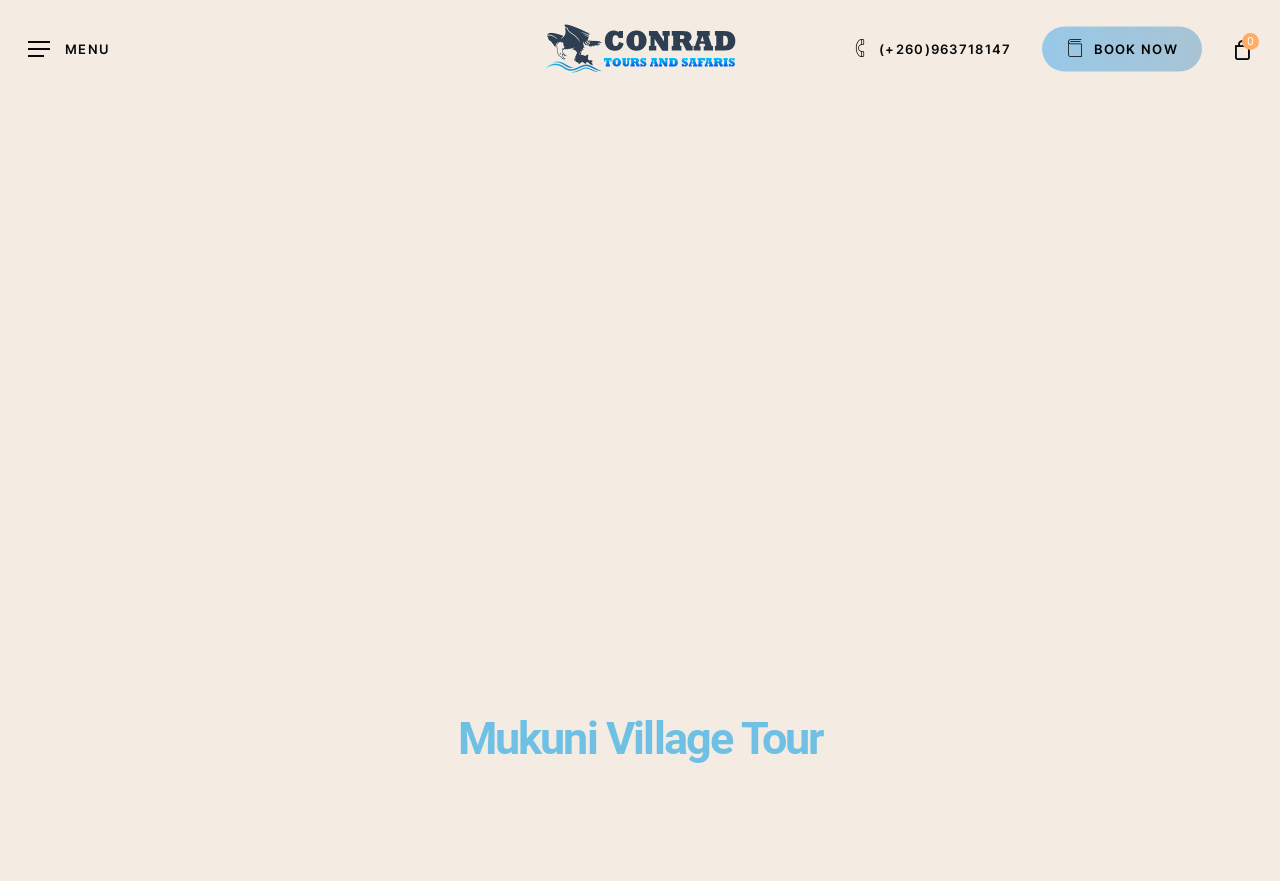Please find and give the text of the main heading on the webpage.

Mukuni Village Tour